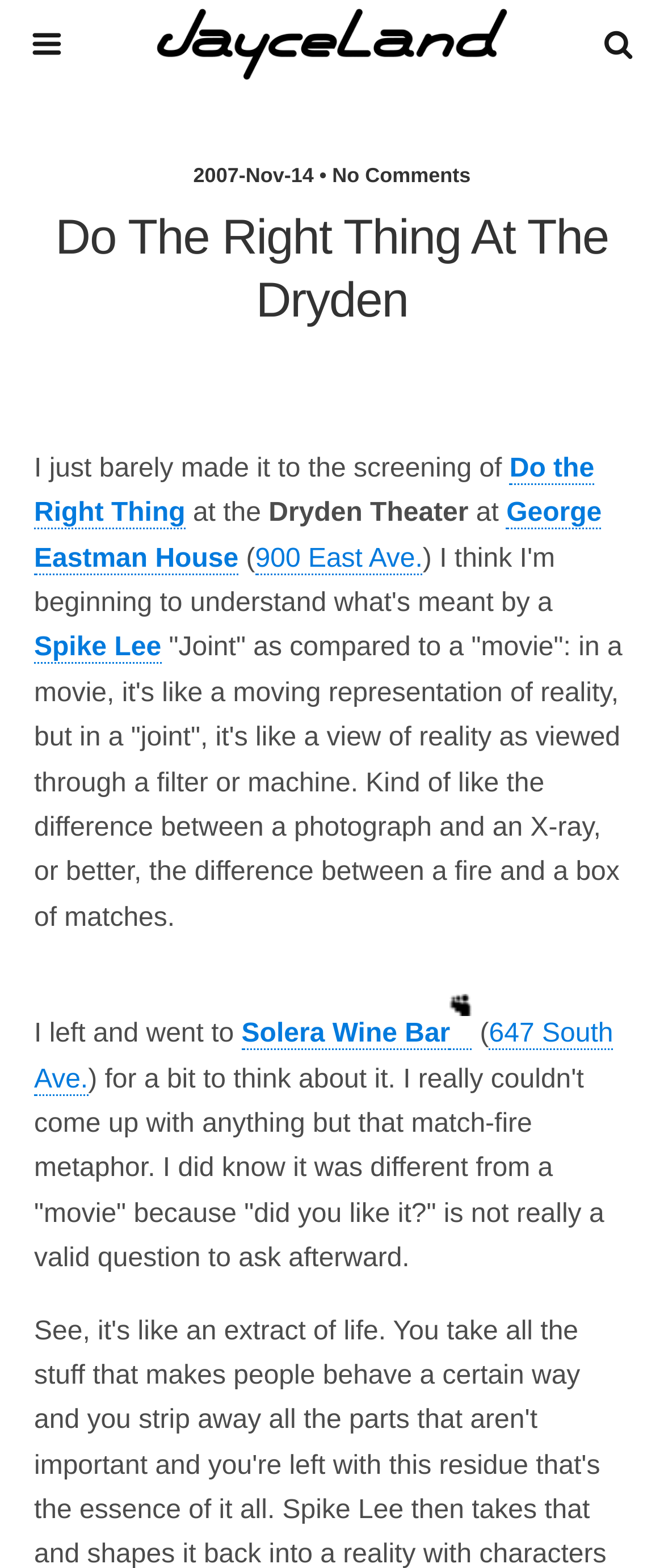Where is the Solera Wine Bar located?
Use the information from the image to give a detailed answer to the question.

The link 'Solera Wine Bar' is mentioned in the text, and it is followed by the link '647 South Ave.', indicating that the Solera Wine Bar is located at 647 South Ave.